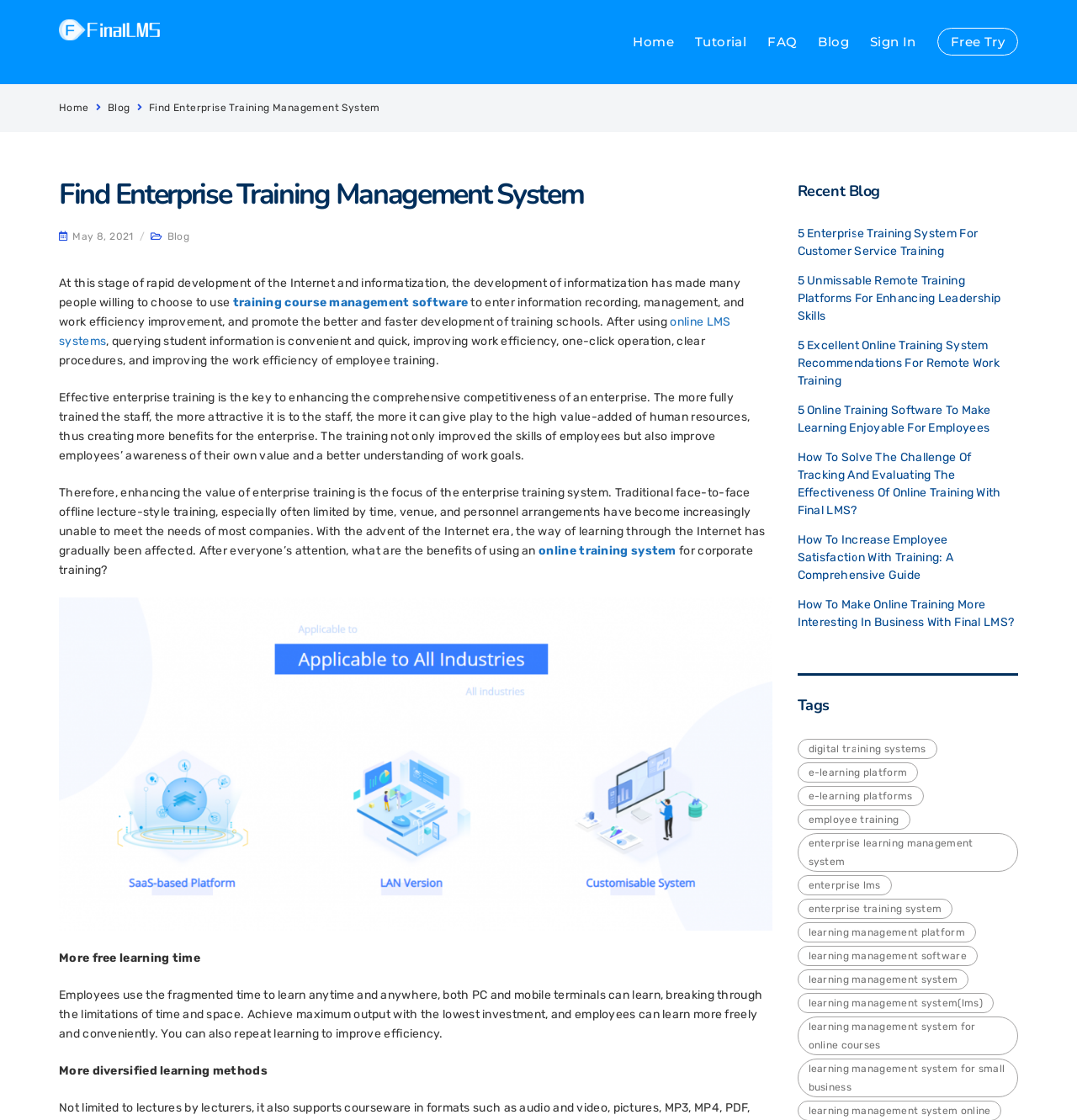Respond to the following question using a concise word or phrase: 
What is the purpose of an enterprise training system?

Enhancing the comprehensive competitiveness of an enterprise